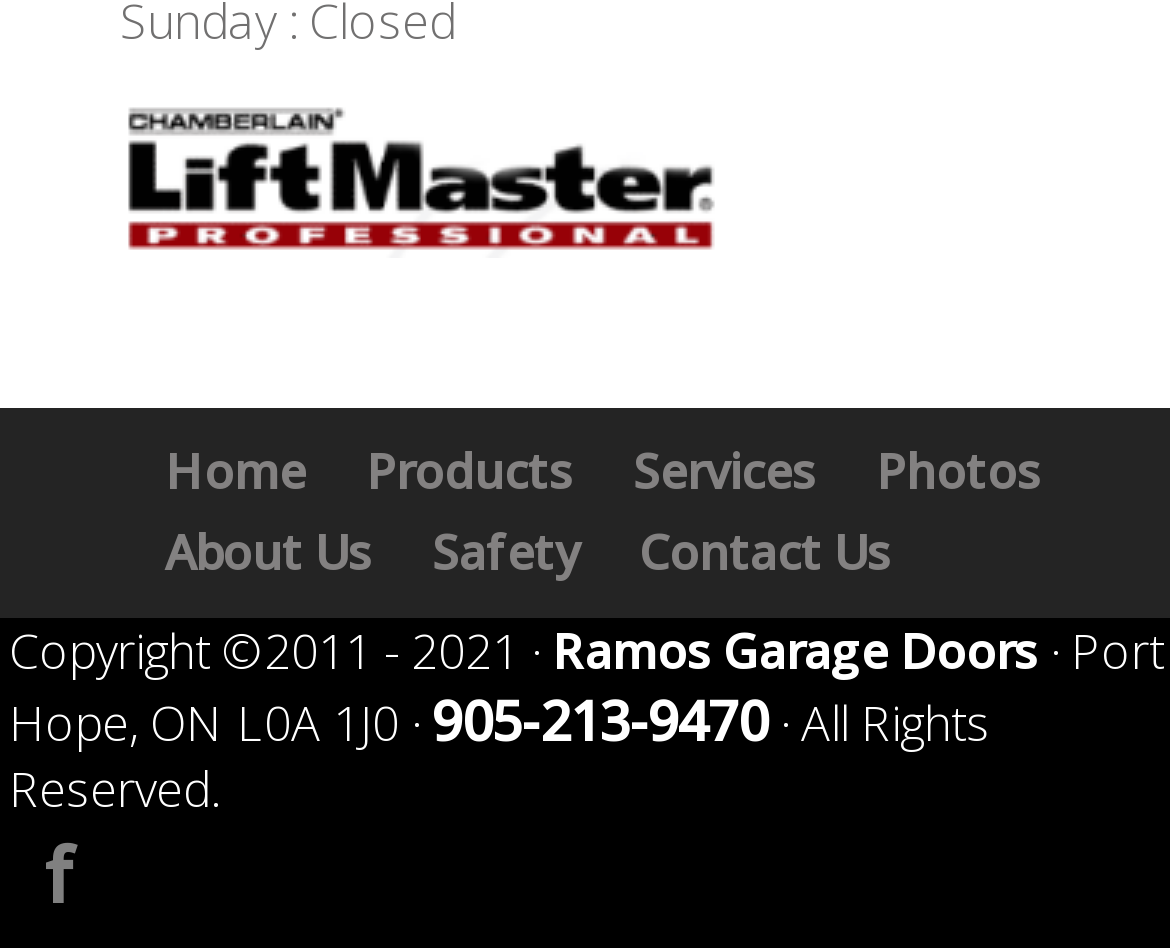What is the company name?
Provide a comprehensive and detailed answer to the question.

I found the company name by looking at the footer section of the webpage, where the copyright information is usually displayed. The text 'Ramos Garage Doors' is located at the bottom of the page, which suggests that it is the company name.